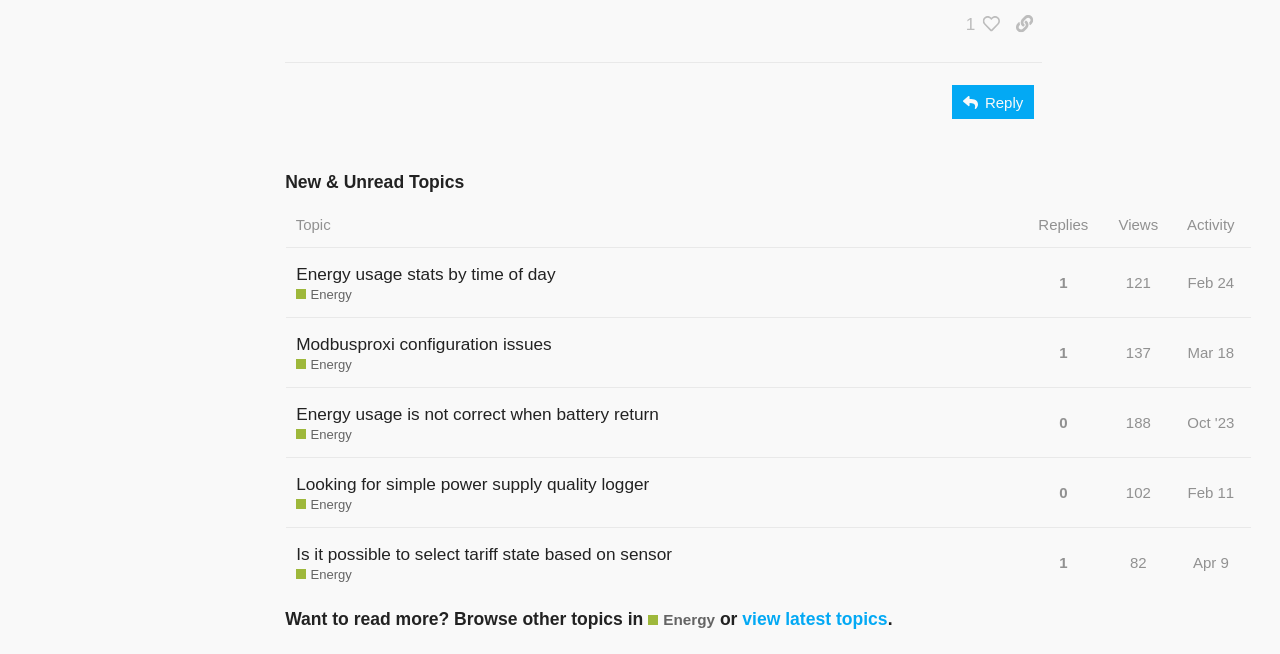Please find the bounding box coordinates of the element that you should click to achieve the following instruction: "Browse other topics in Energy". The coordinates should be presented as four float numbers between 0 and 1: [left, top, right, bottom].

[0.506, 0.932, 0.559, 0.964]